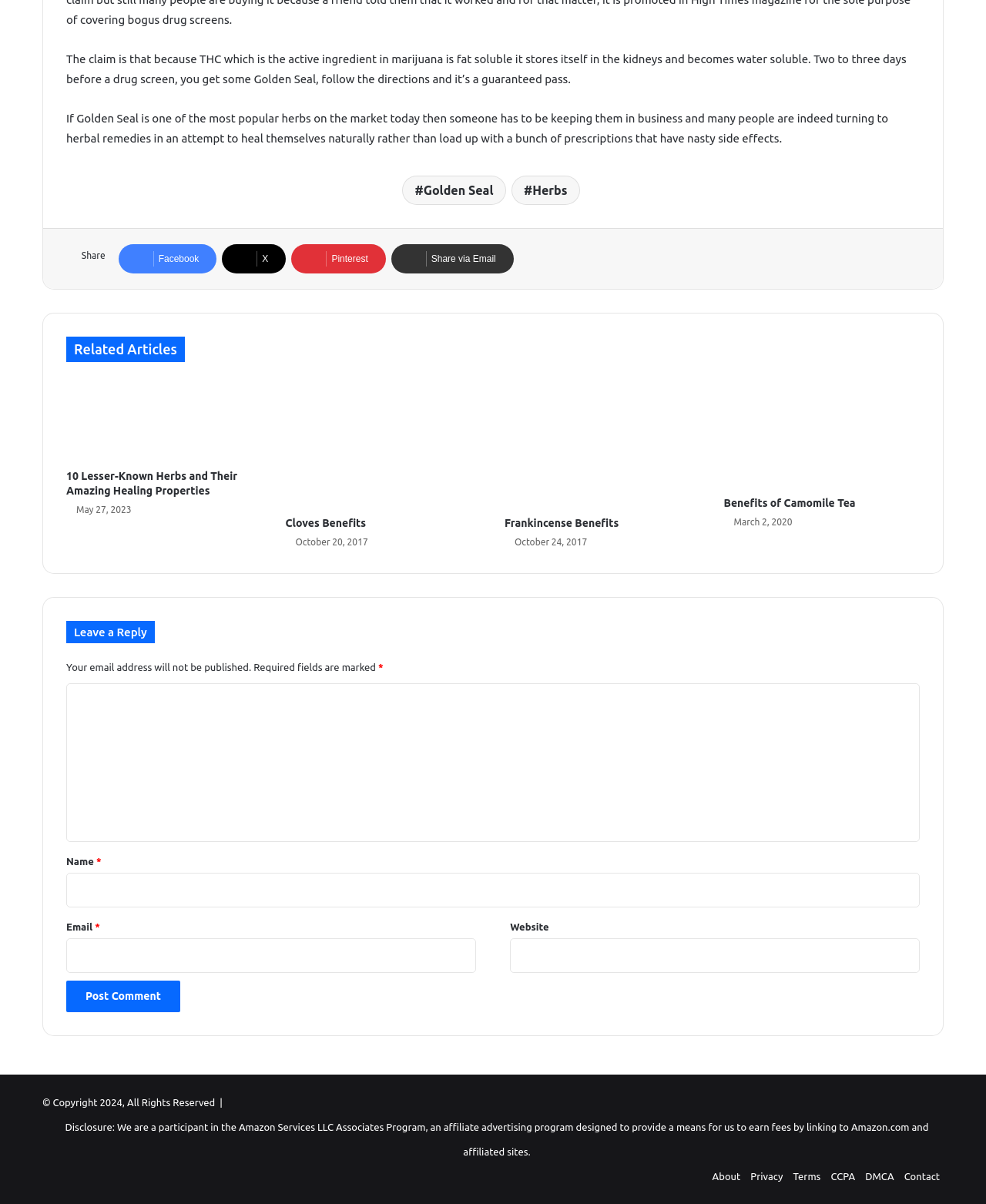Could you indicate the bounding box coordinates of the region to click in order to complete this instruction: "View the article about Cloves Benefits".

[0.289, 0.314, 0.488, 0.422]